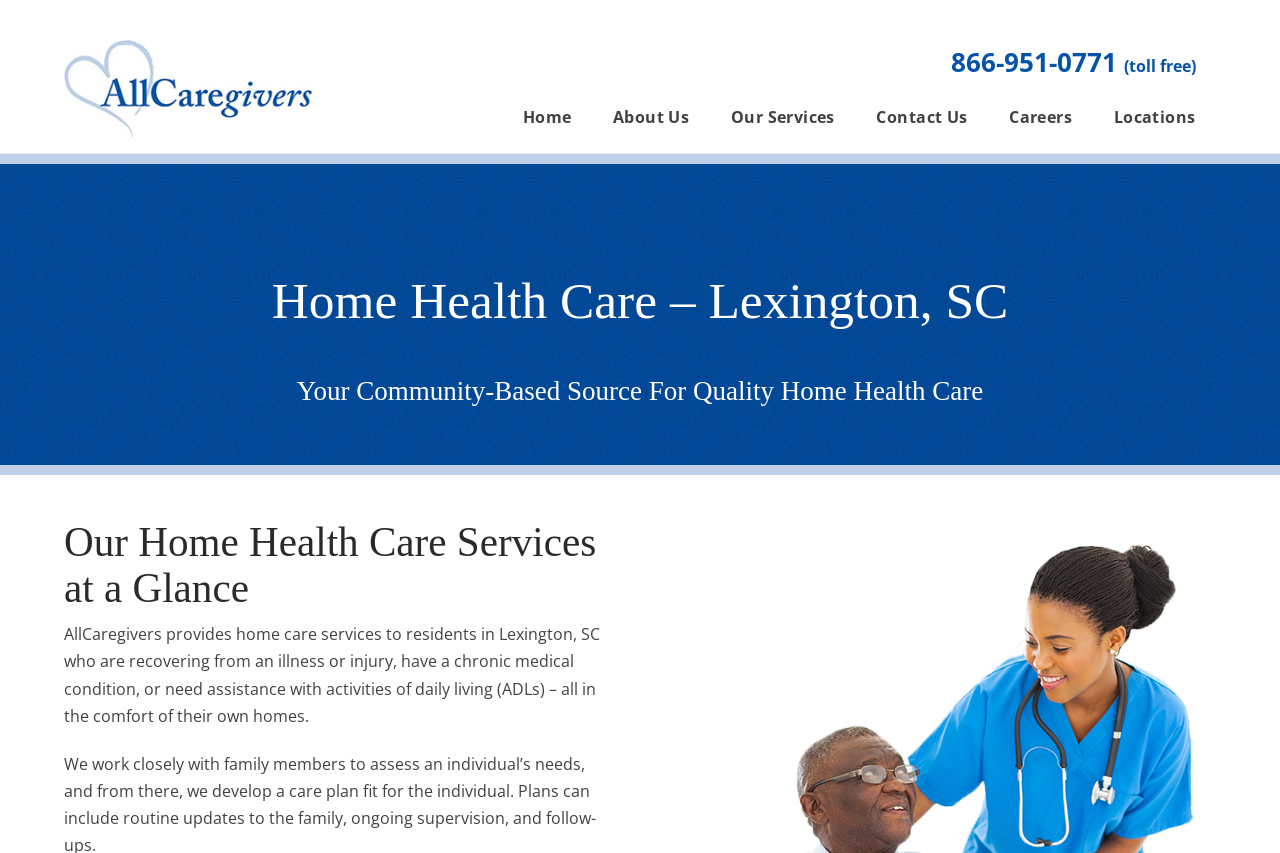Extract the primary headline from the webpage and present its text.

Home Health Care – Lexington, SC